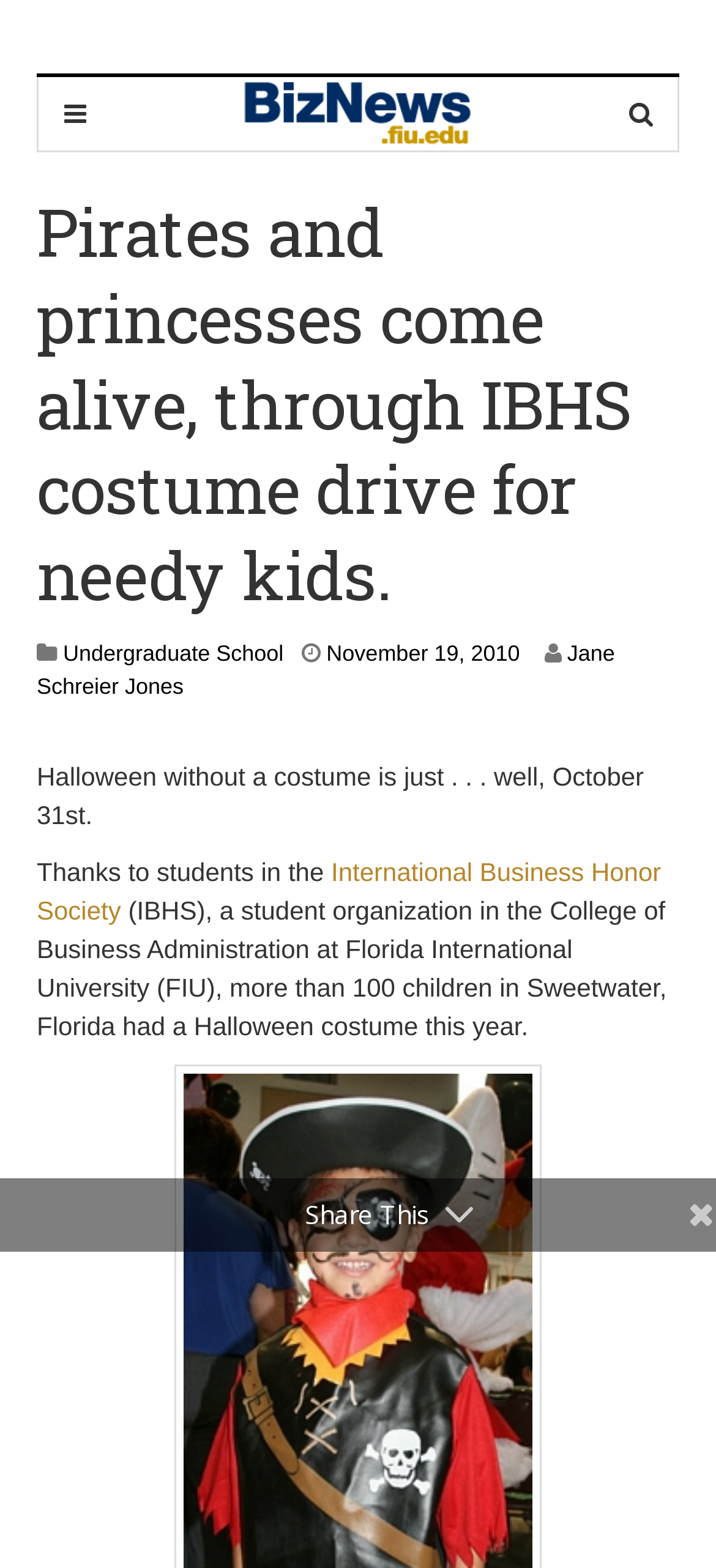Identify and provide the main heading of the webpage.

Pirates and princesses come alive, through IBHS costume drive for needy kids.